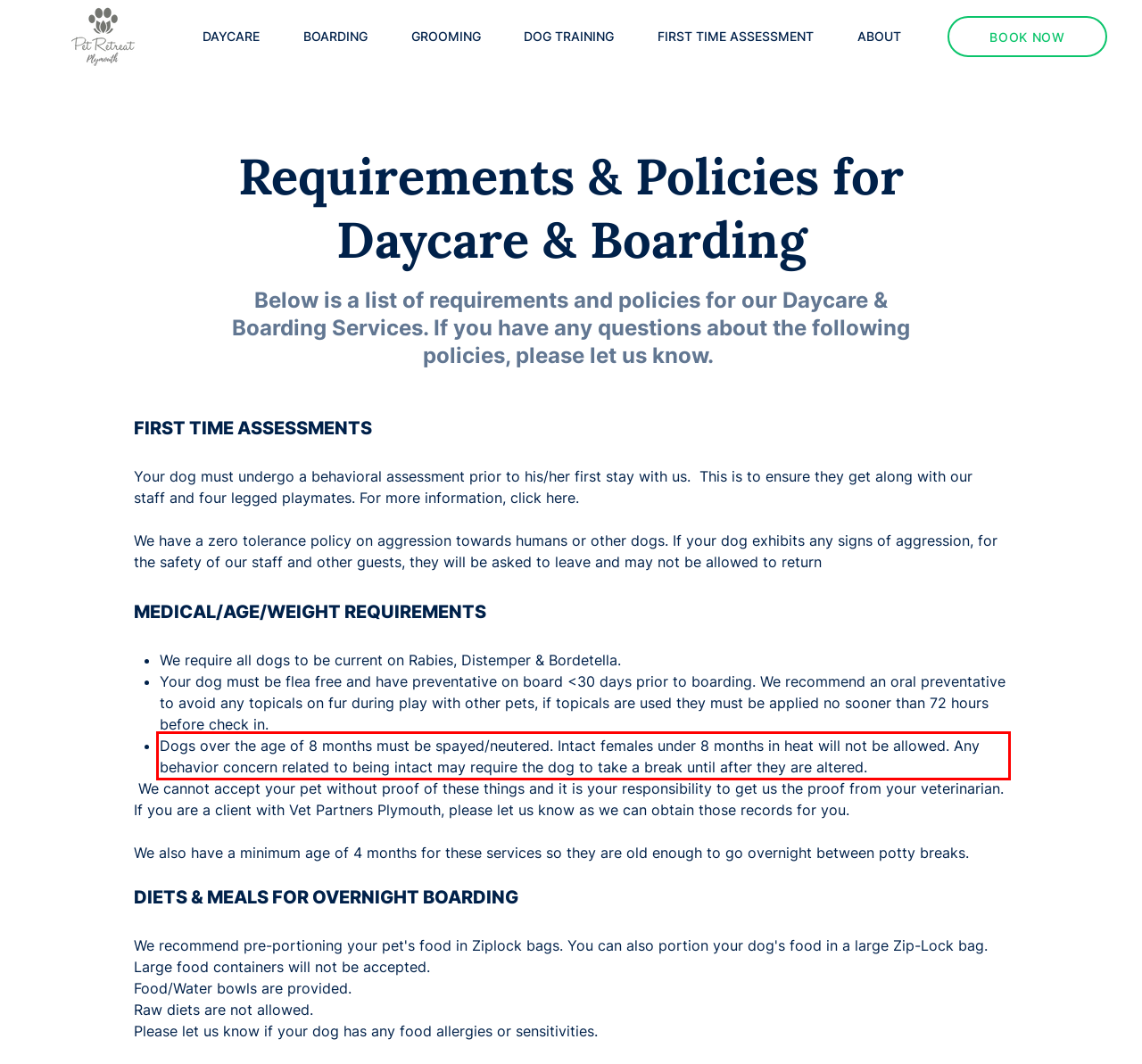You are given a screenshot showing a webpage with a red bounding box. Perform OCR to capture the text within the red bounding box.

Dogs over the age of 8 months must be spayed/neutered. Intact females under 8 months in heat will not be allowed. Any behavior concern related to being intact may require the dog to take a break until after they are altered.